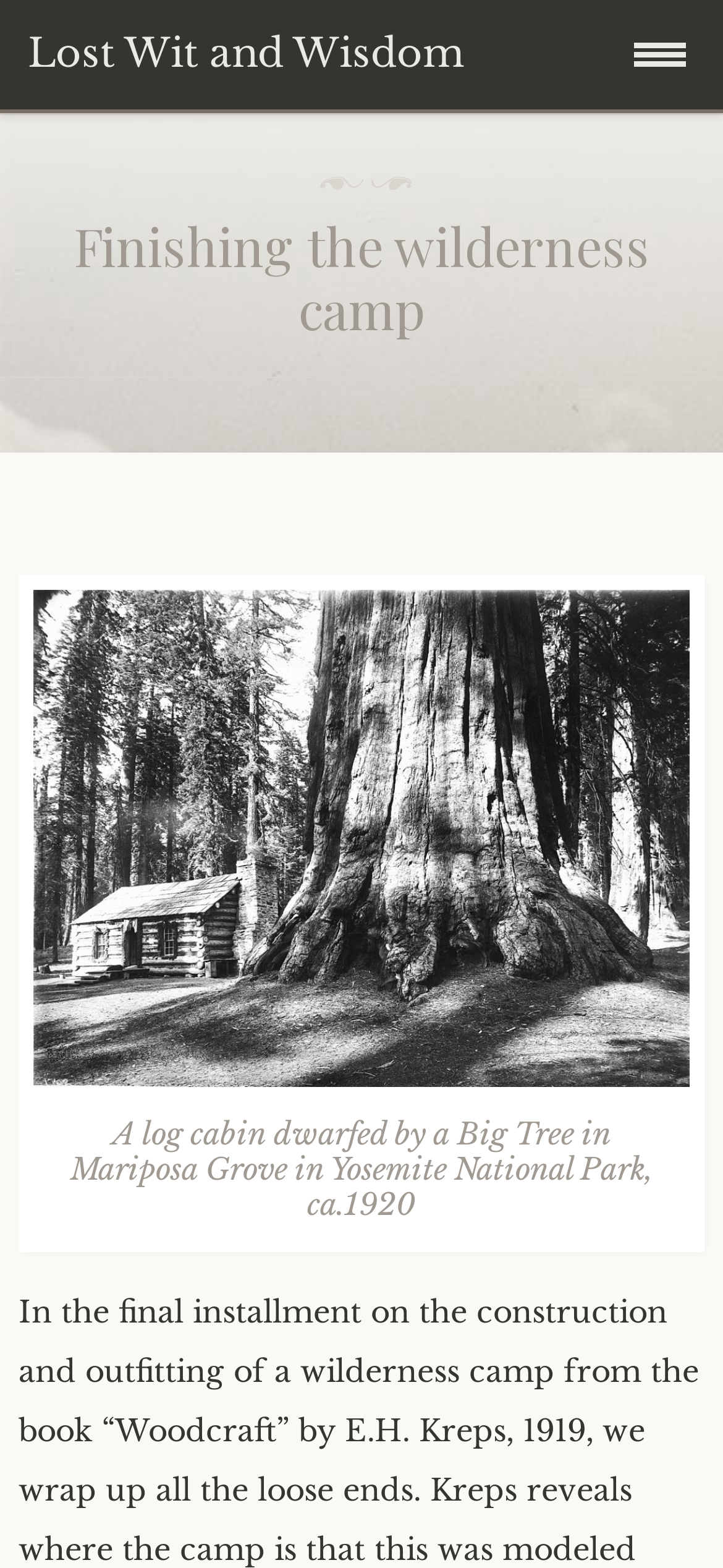Show the bounding box coordinates for the HTML element as described: "title="Construction Law"".

None